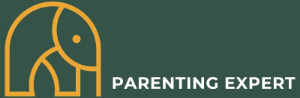Please look at the image and answer the question with a detailed explanation: What animal is used in the logo?

The logo of 'Parenting Expert' features a stylized elephant graphic, which is designed with a warm golden hue against a calming dark green background, symbolizing wisdom and nurturing, essential qualities for parenting.